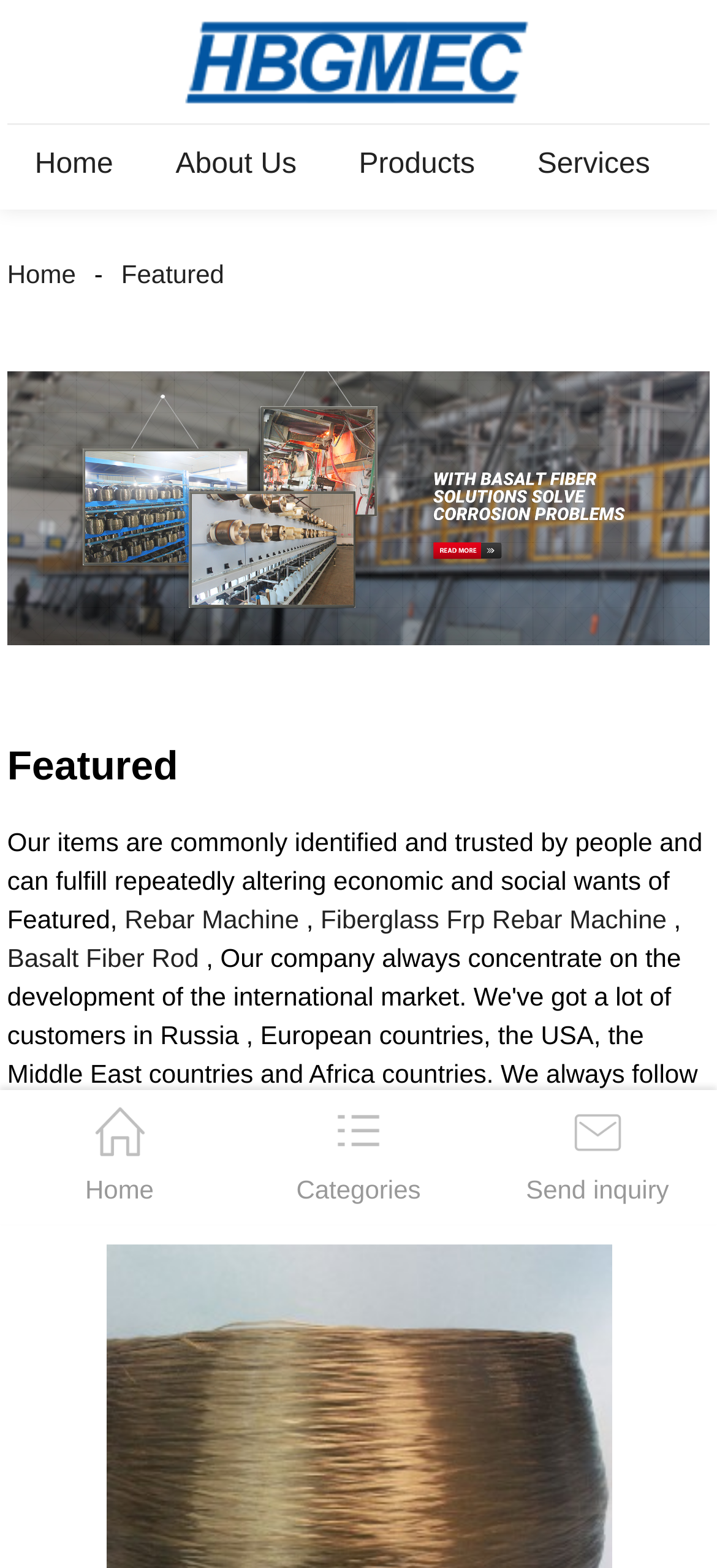Can you find the bounding box coordinates for the element that needs to be clicked to execute this instruction: "Send an inquiry"? The coordinates should be given as four float numbers between 0 and 1, i.e., [left, top, right, bottom].

[0.667, 0.695, 1.0, 0.781]